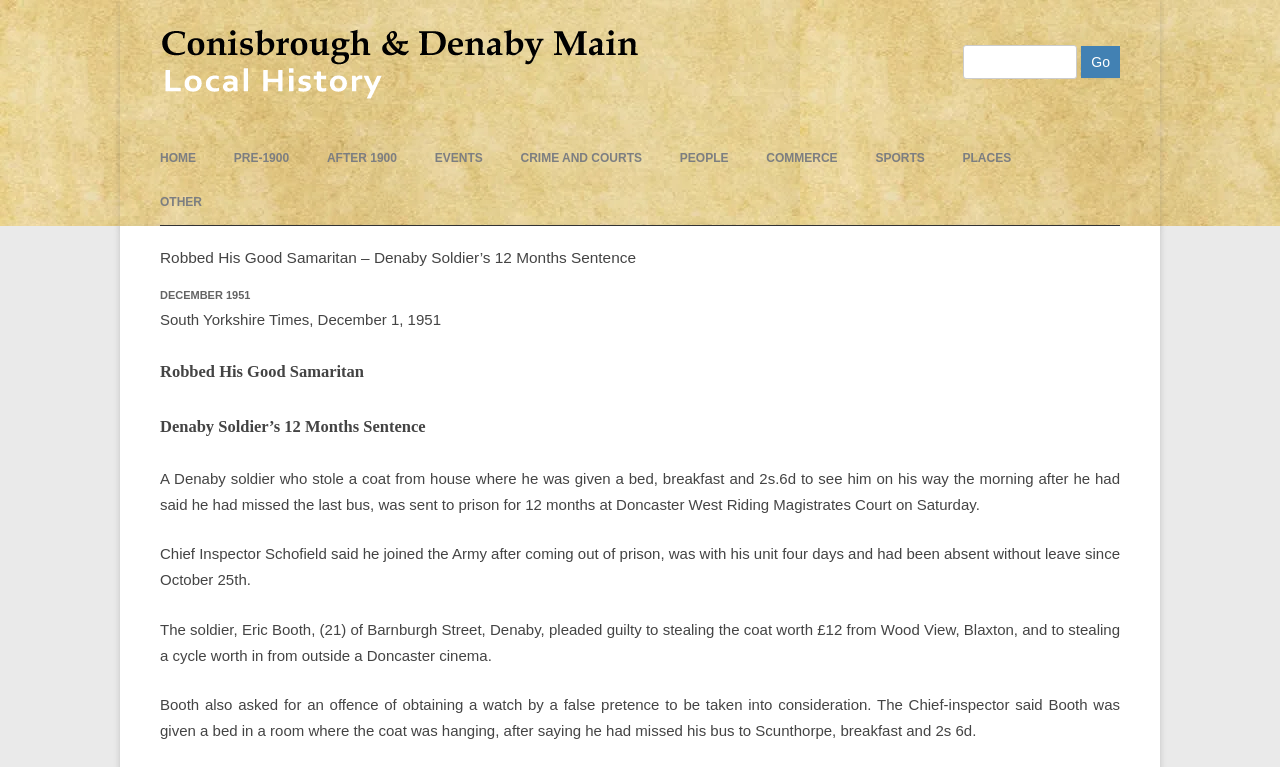What is the value of the stolen coat?
Refer to the image and provide a concise answer in one word or phrase.

£12